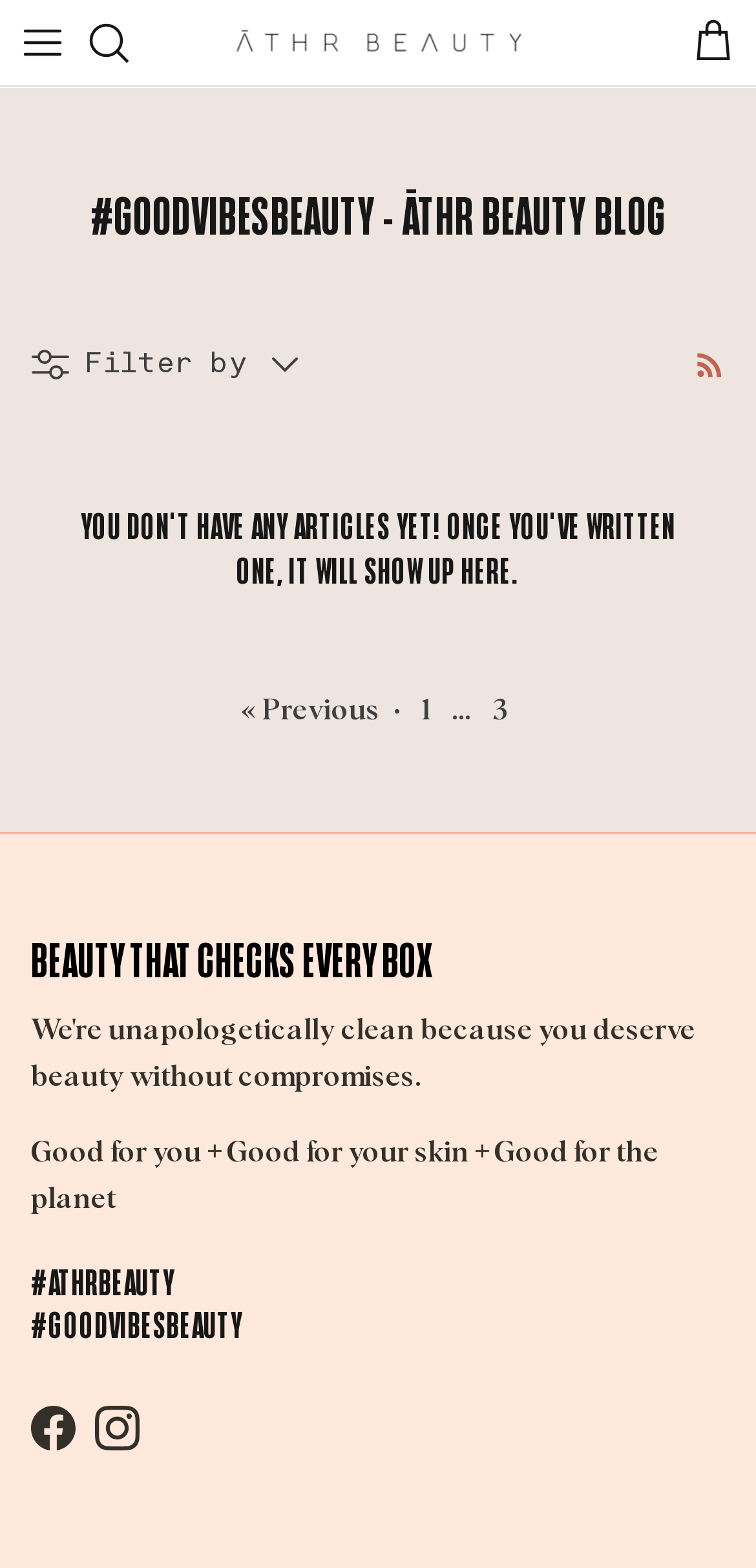What is the current page number?
From the screenshot, supply a one-word or short-phrase answer.

8